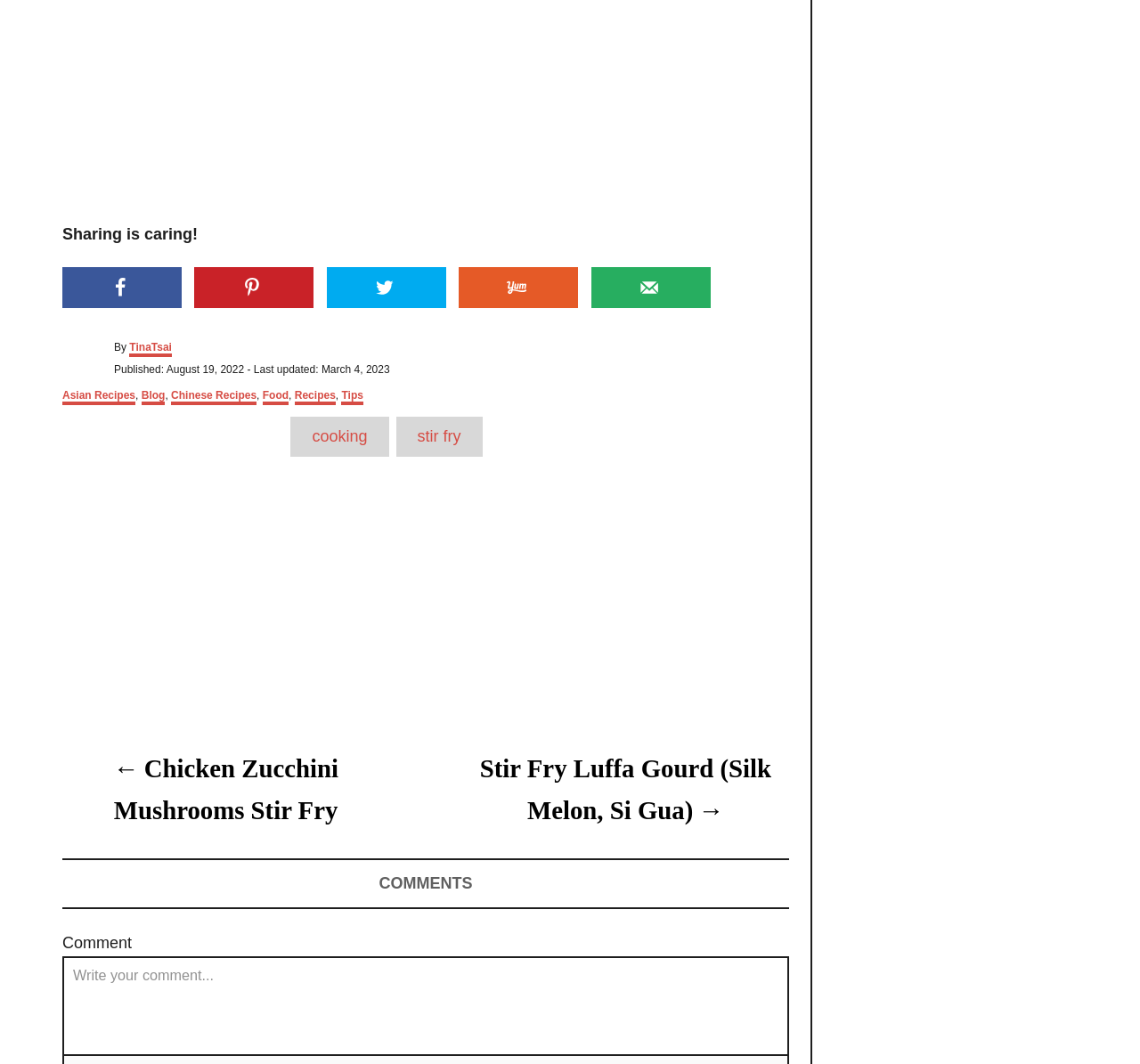Please determine the bounding box coordinates of the clickable area required to carry out the following instruction: "Visit TinaTsai's profile". The coordinates must be four float numbers between 0 and 1, represented as [left, top, right, bottom].

[0.114, 0.32, 0.151, 0.336]